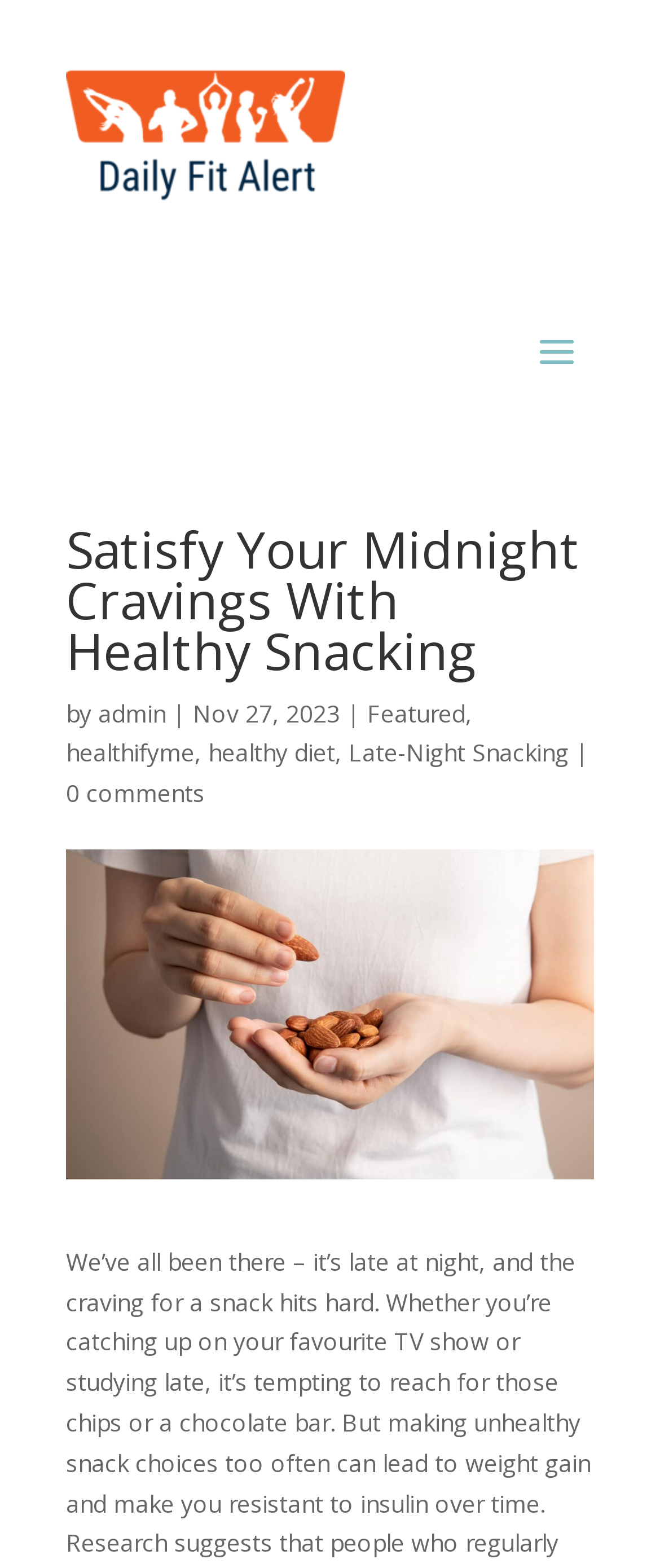Find the bounding box coordinates of the UI element according to this description: "admin".

[0.149, 0.444, 0.251, 0.465]